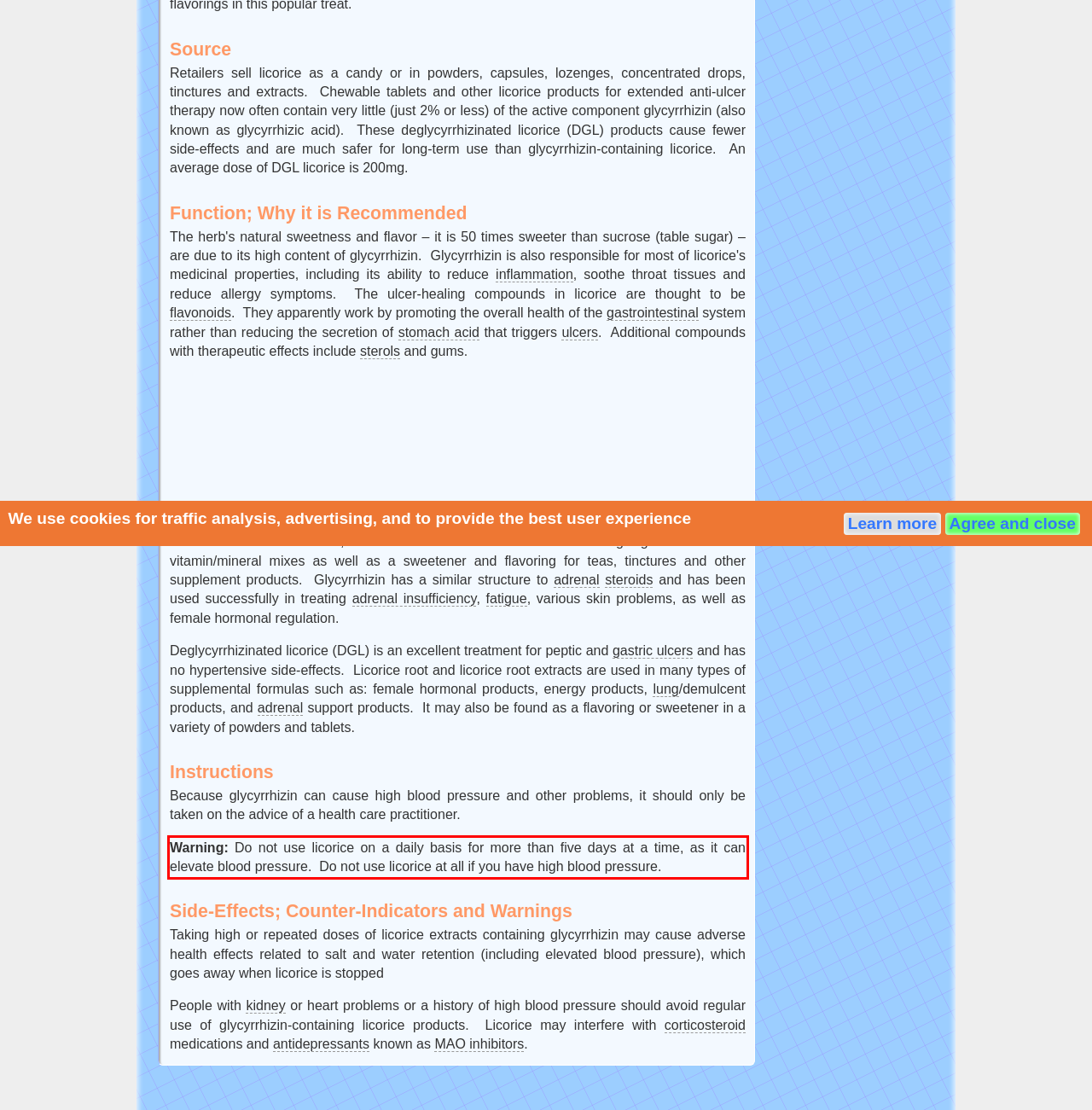Within the screenshot of a webpage, identify the red bounding box and perform OCR to capture the text content it contains.

Warning: Do not use licorice on a daily basis for more than five days at a time, as it can elevate blood pressure. Do not use licorice at all if you have high blood pressure.